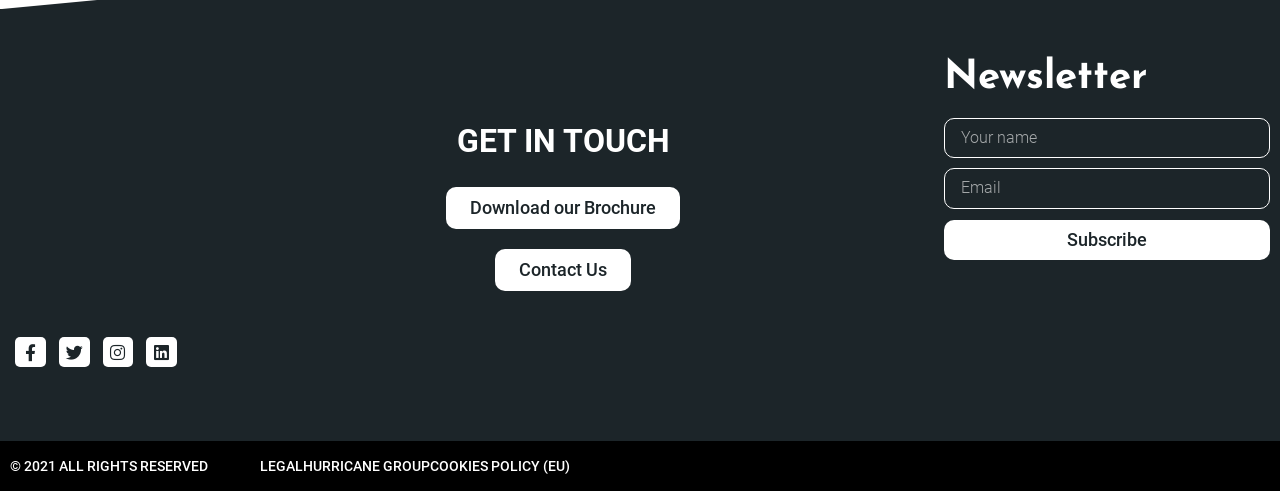Please identify the bounding box coordinates of the area that needs to be clicked to follow this instruction: "Start a free 7-day trial".

None